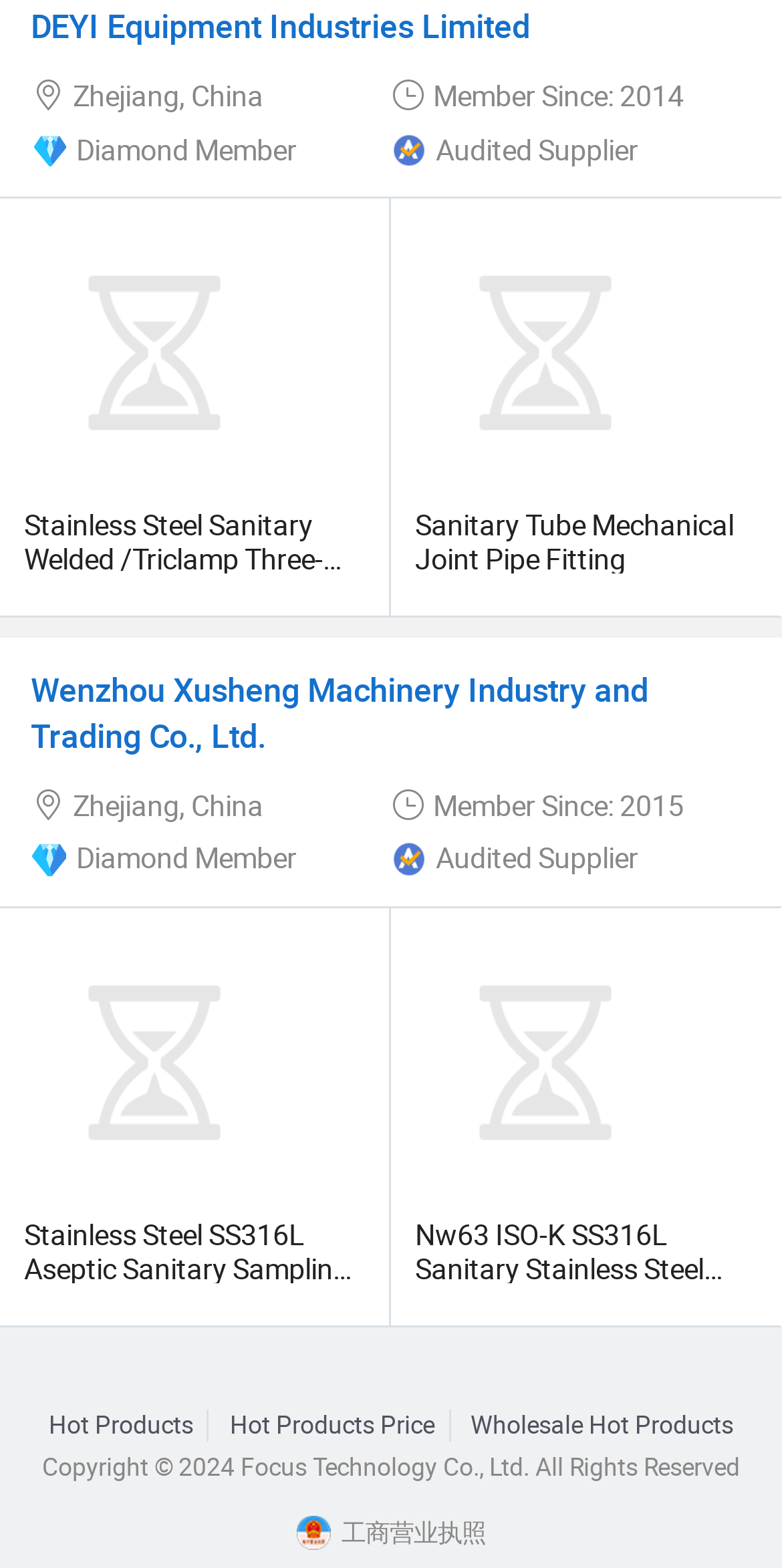Find the bounding box coordinates for the UI element whose description is: "工商营业执照". The coordinates should be four float numbers between 0 and 1, in the format [left, top, right, bottom].

[0.379, 0.969, 0.621, 0.994]